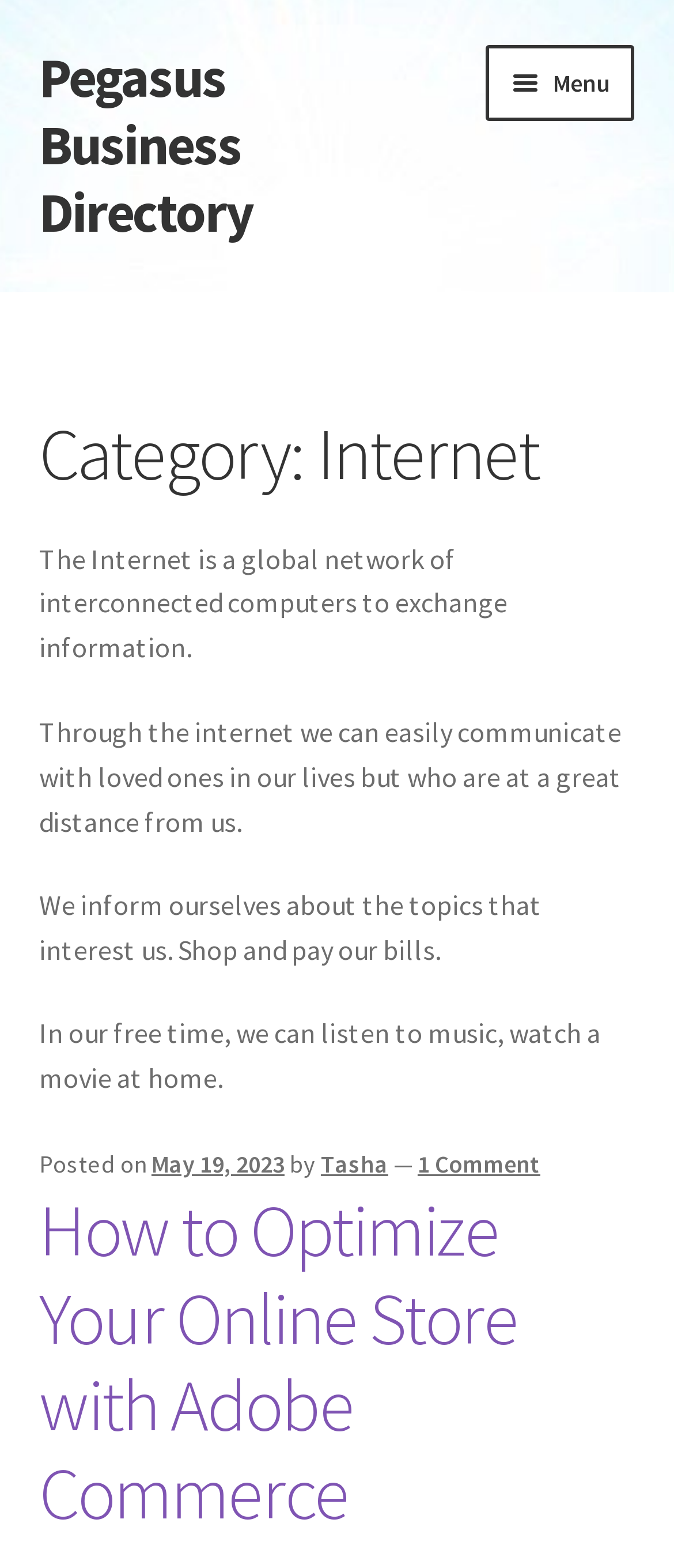Highlight the bounding box coordinates of the region I should click on to meet the following instruction: "view daily digest".

[0.058, 0.276, 0.942, 0.335]